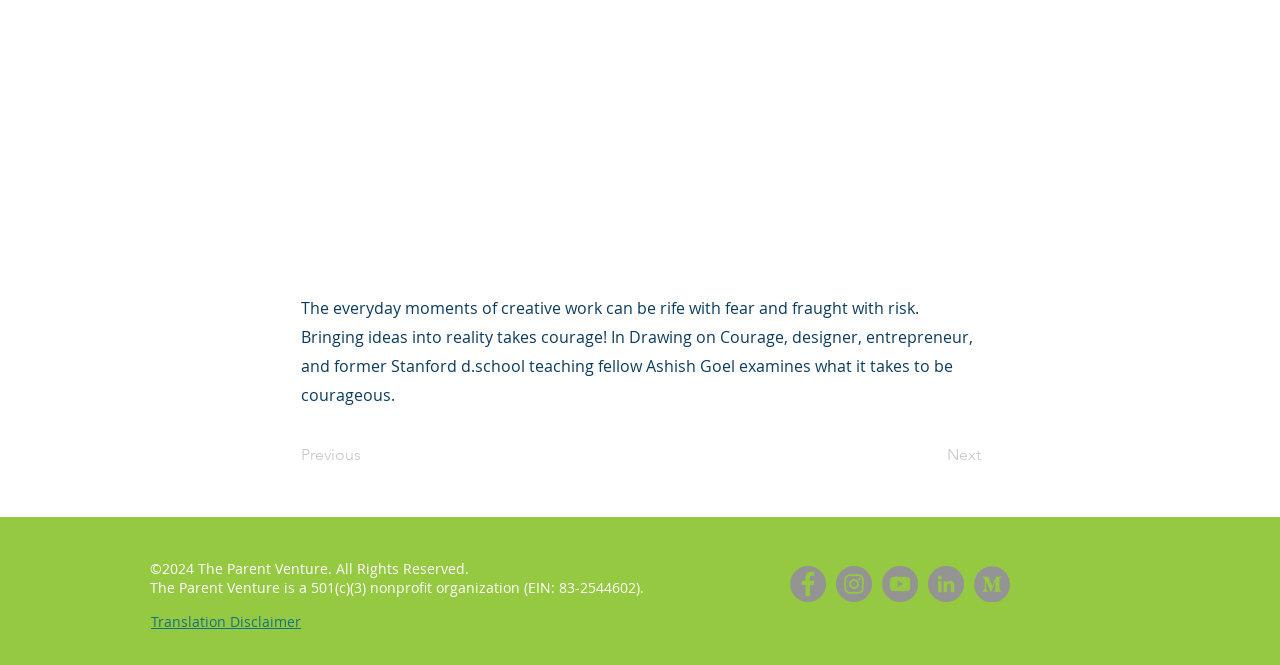Identify the bounding box of the HTML element described as: "aria-label="Instagram"".

[0.653, 0.852, 0.681, 0.906]